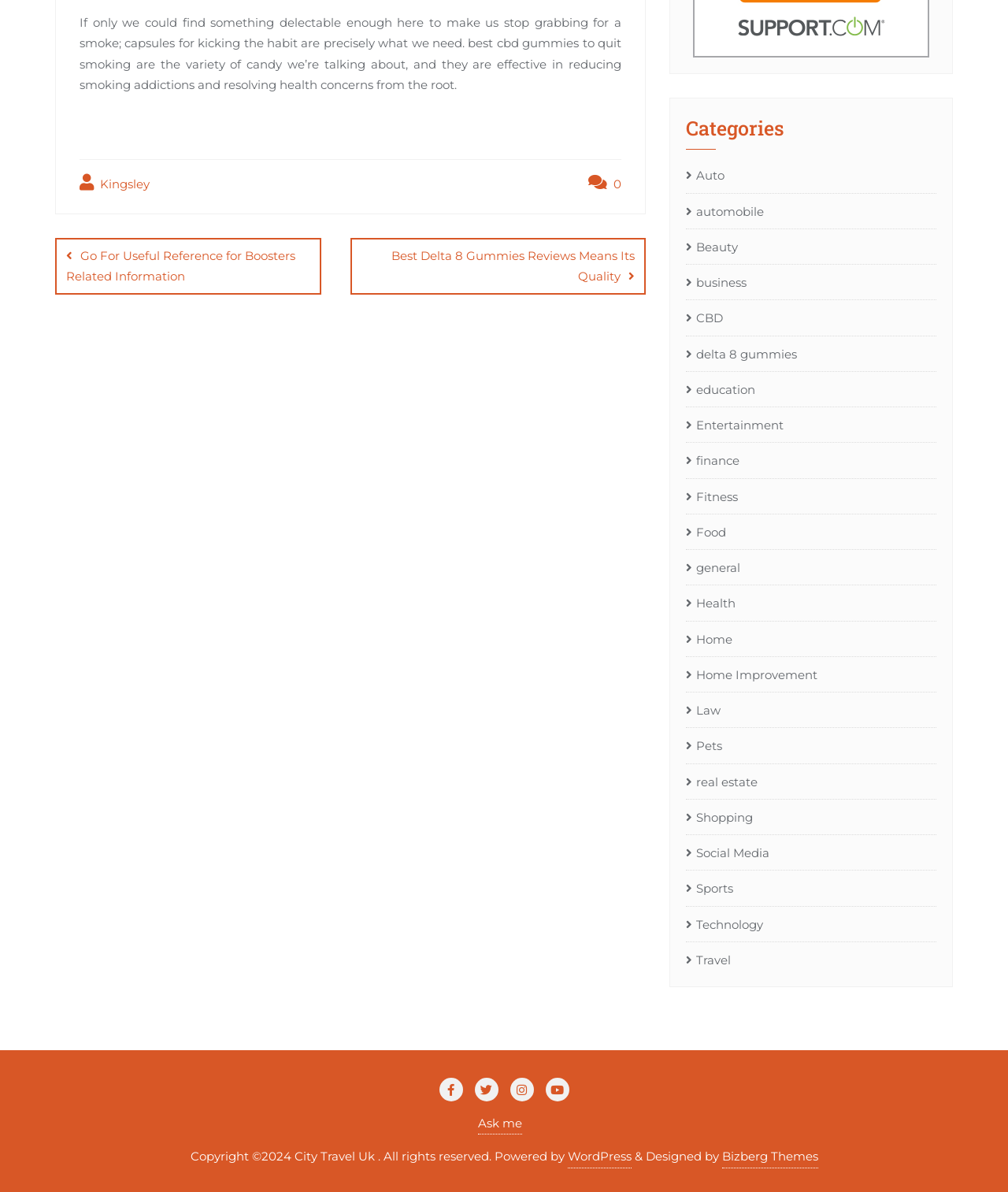Using the given element description, provide the bounding box coordinates (top-left x, top-left y, bottom-right x, bottom-right y) for the corresponding UI element in the screenshot: Beauty

[0.68, 0.199, 0.732, 0.216]